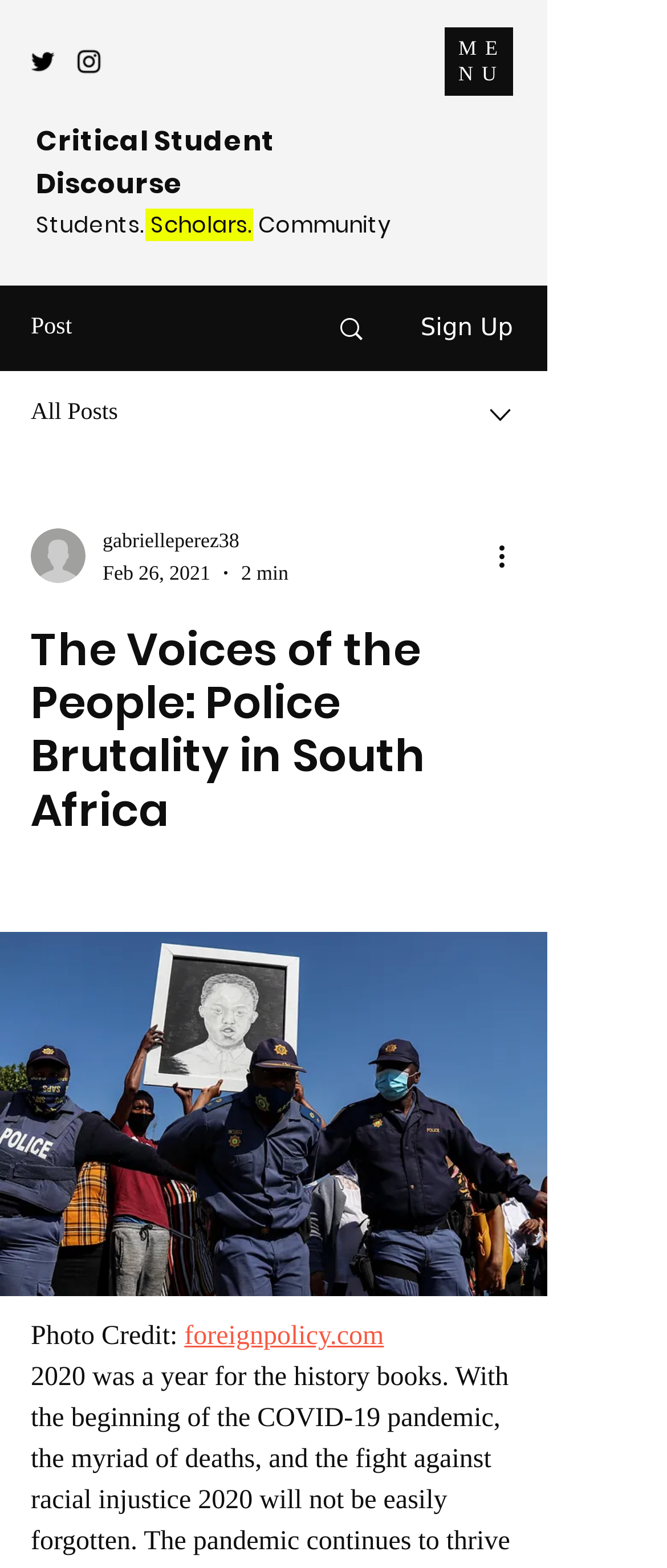Extract the bounding box of the UI element described as: "Critical Student Discourse".

[0.054, 0.077, 0.413, 0.13]